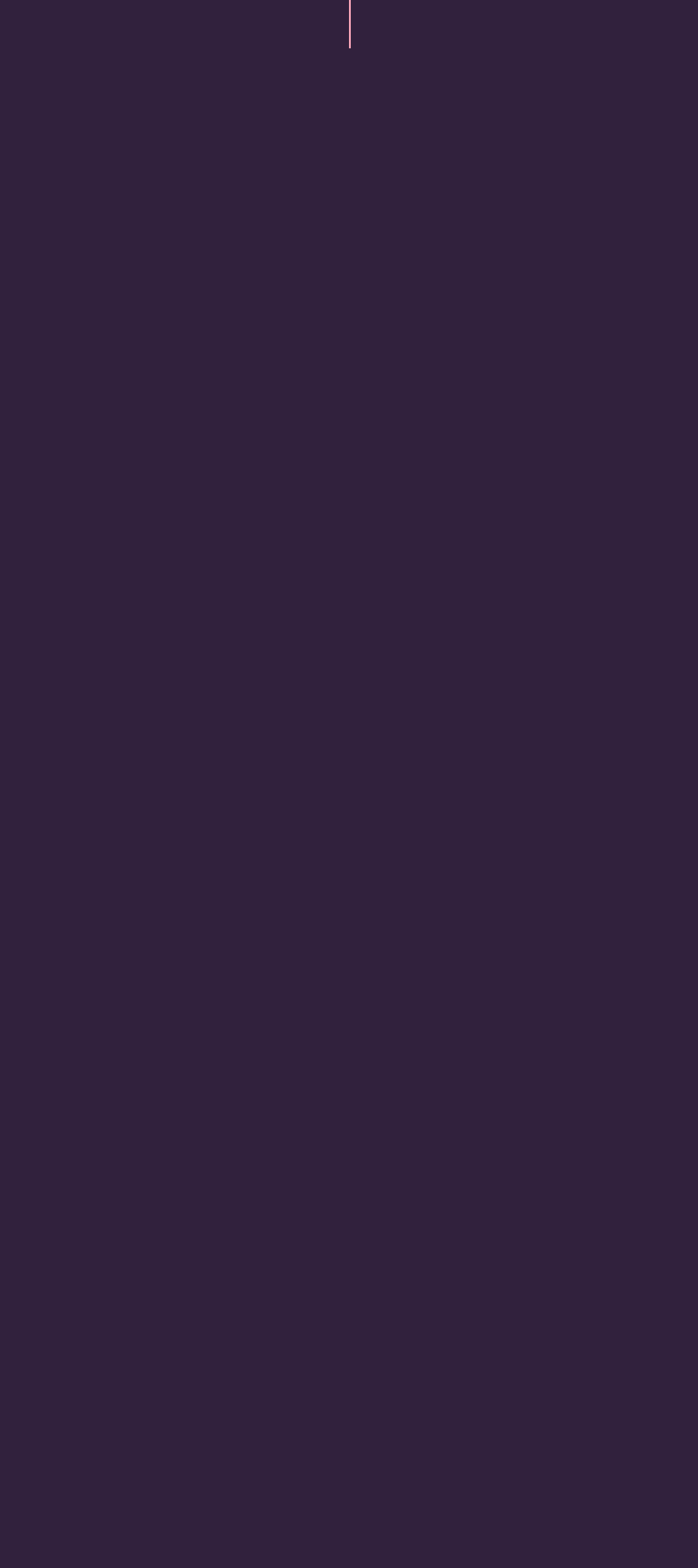Locate the bounding box coordinates of the segment that needs to be clicked to meet this instruction: "Follow us on X, formerly known as Twitter".

[0.028, 0.83, 0.151, 0.884]